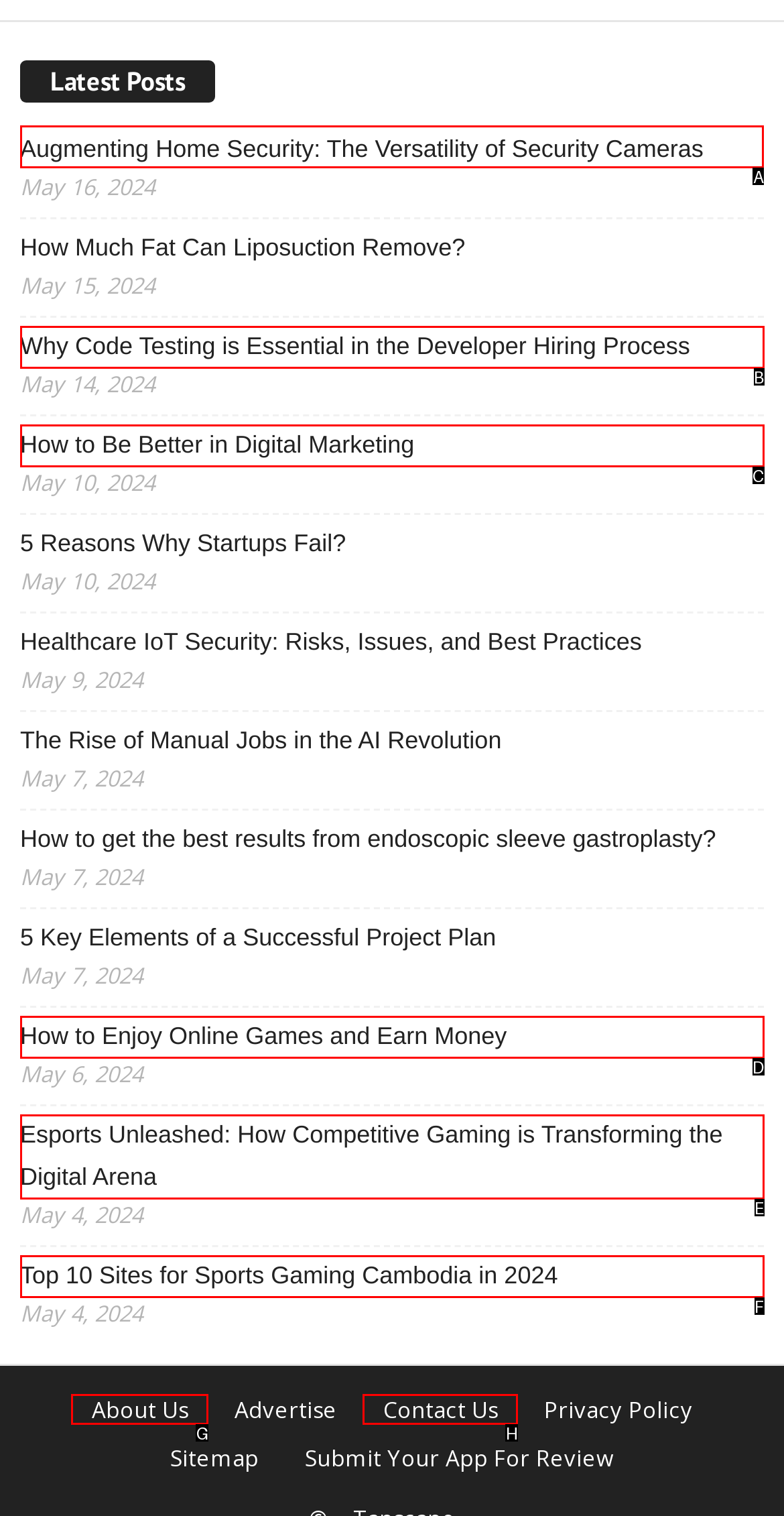Point out which HTML element you should click to fulfill the task: Read the latest post about home security.
Provide the option's letter from the given choices.

A